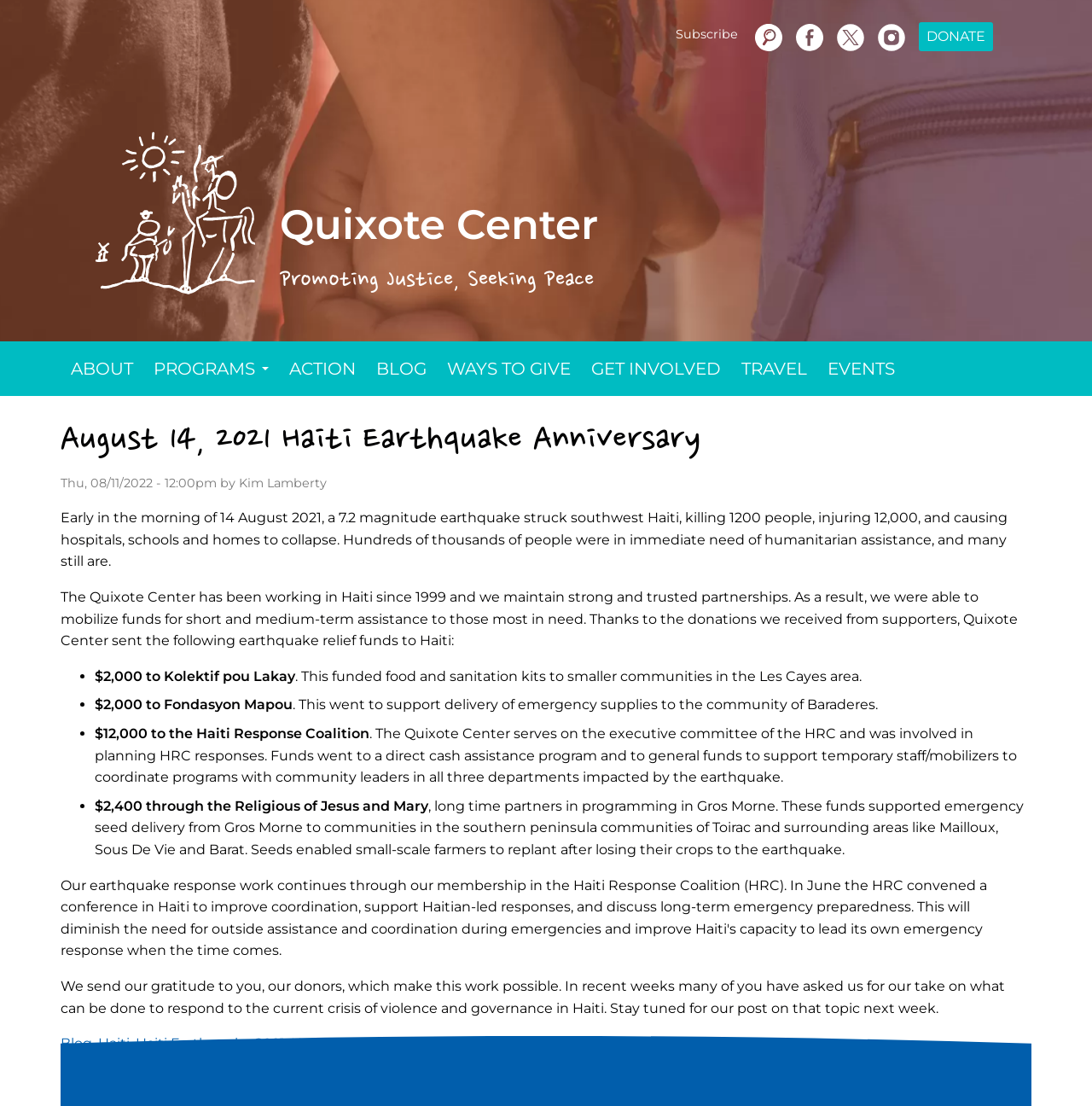Locate the UI element described by Events and provide its bounding box coordinates. Use the format (top-left x, top-left y, bottom-right x, bottom-right y) with all values as floating point numbers between 0 and 1.

[0.748, 0.309, 0.829, 0.358]